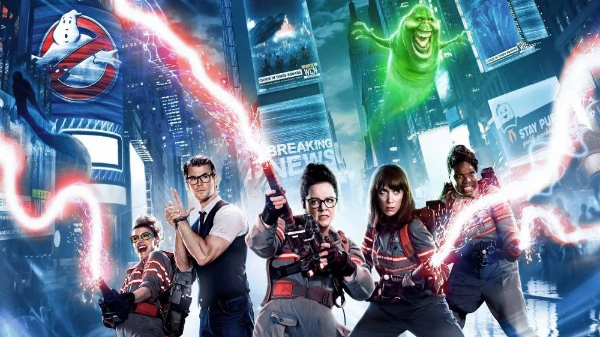Give a detailed account of what is happening in the image.

The image depicts a vibrant scene from the 2016 film "Ghostbusters," featuring a dynamic group of four female ghost hunters, dressed in their iconic beige jumpsuits, wielding proton packs. In the center stands a male character, adding to the team's ensemble. Behind them, the bustling backdrop of New York City showcases bright screens and neon lights, enhancing the lively atmosphere of the urban setting. Above the team, the mischievous ghost Slimer adds a playful twist, floating joyfully amidst swirling energy beams that represent their ghost-hunting technology. This image captures the essence of comedy and adventure in the film, highlighting its modern take on the classic 1980s franchise.